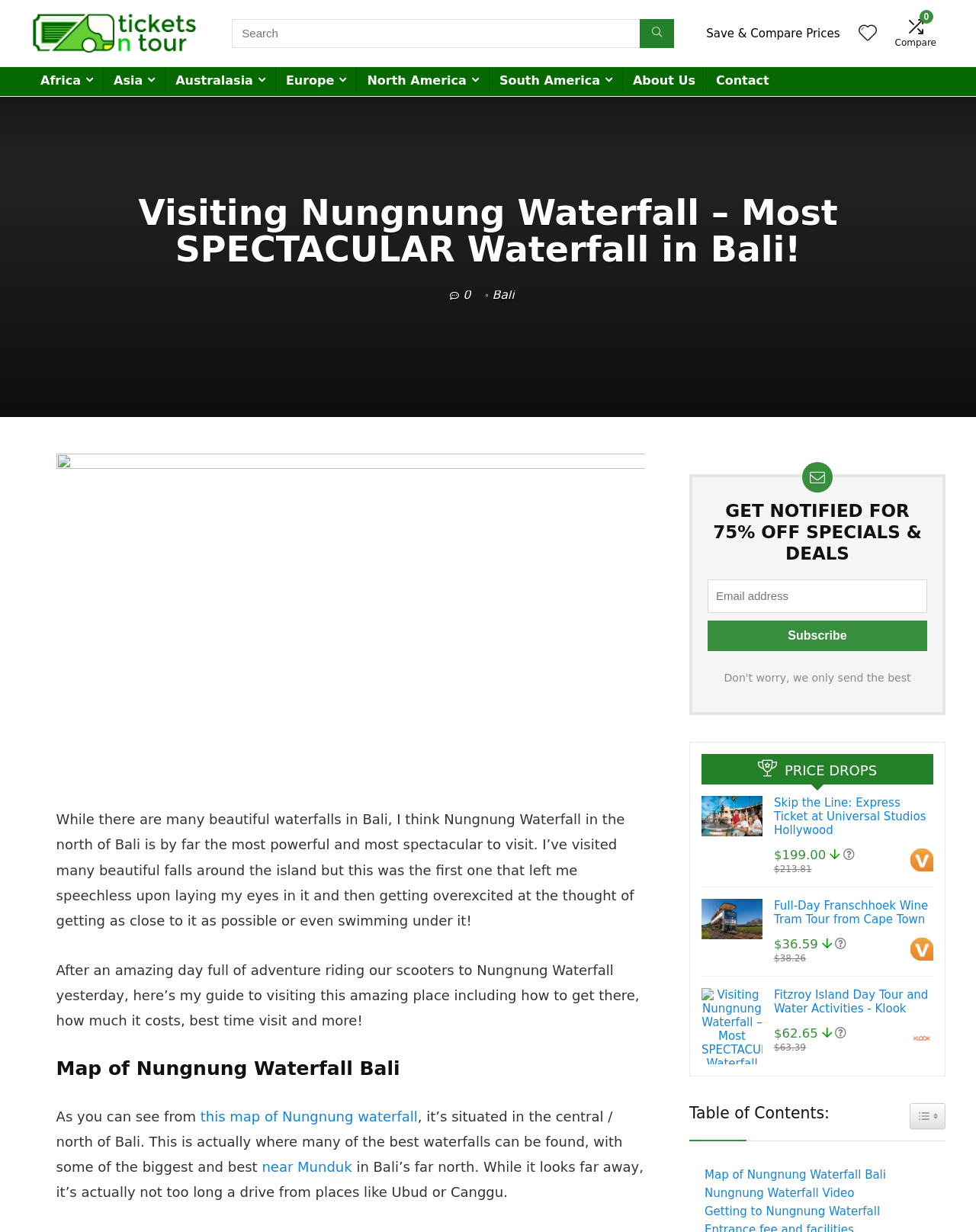Please determine the bounding box coordinates of the element's region to click for the following instruction: "Compare prices".

[0.917, 0.03, 0.959, 0.039]